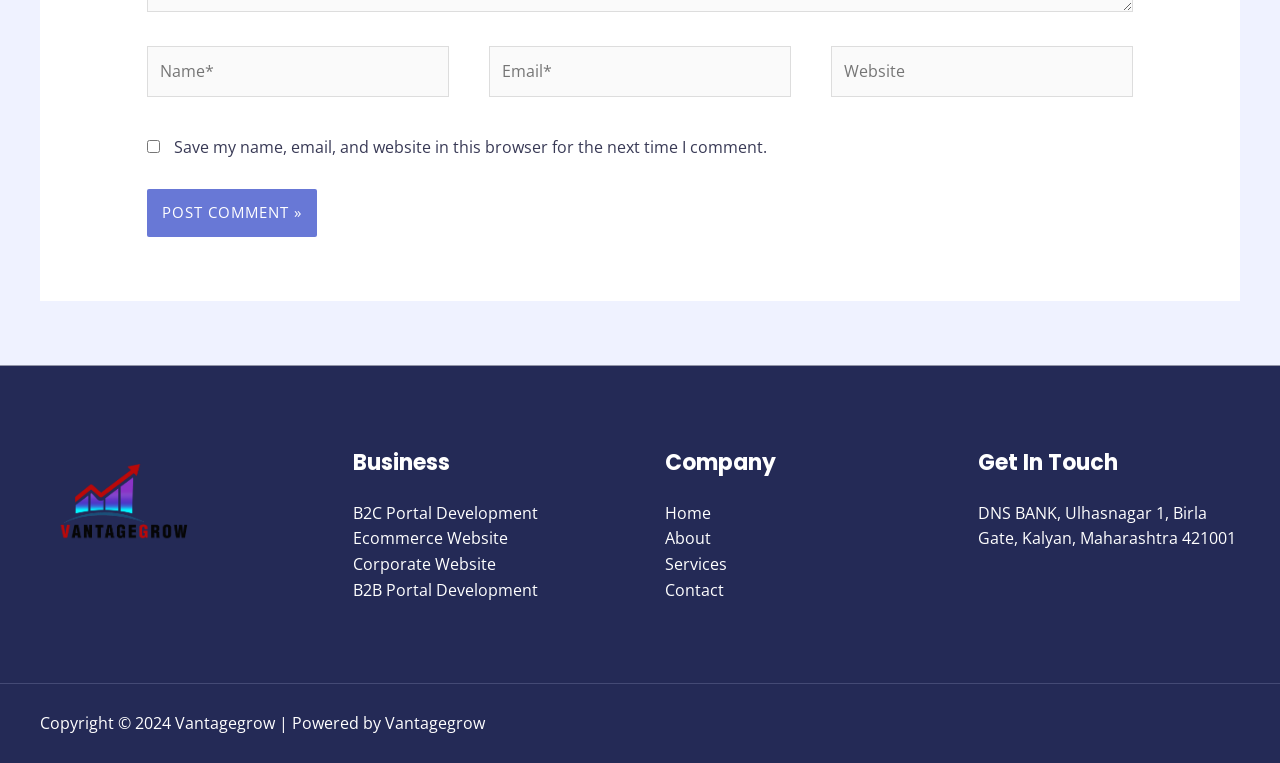Please respond to the question with a concise word or phrase:
What is the category of the link 'B2C Portal Development'?

Business